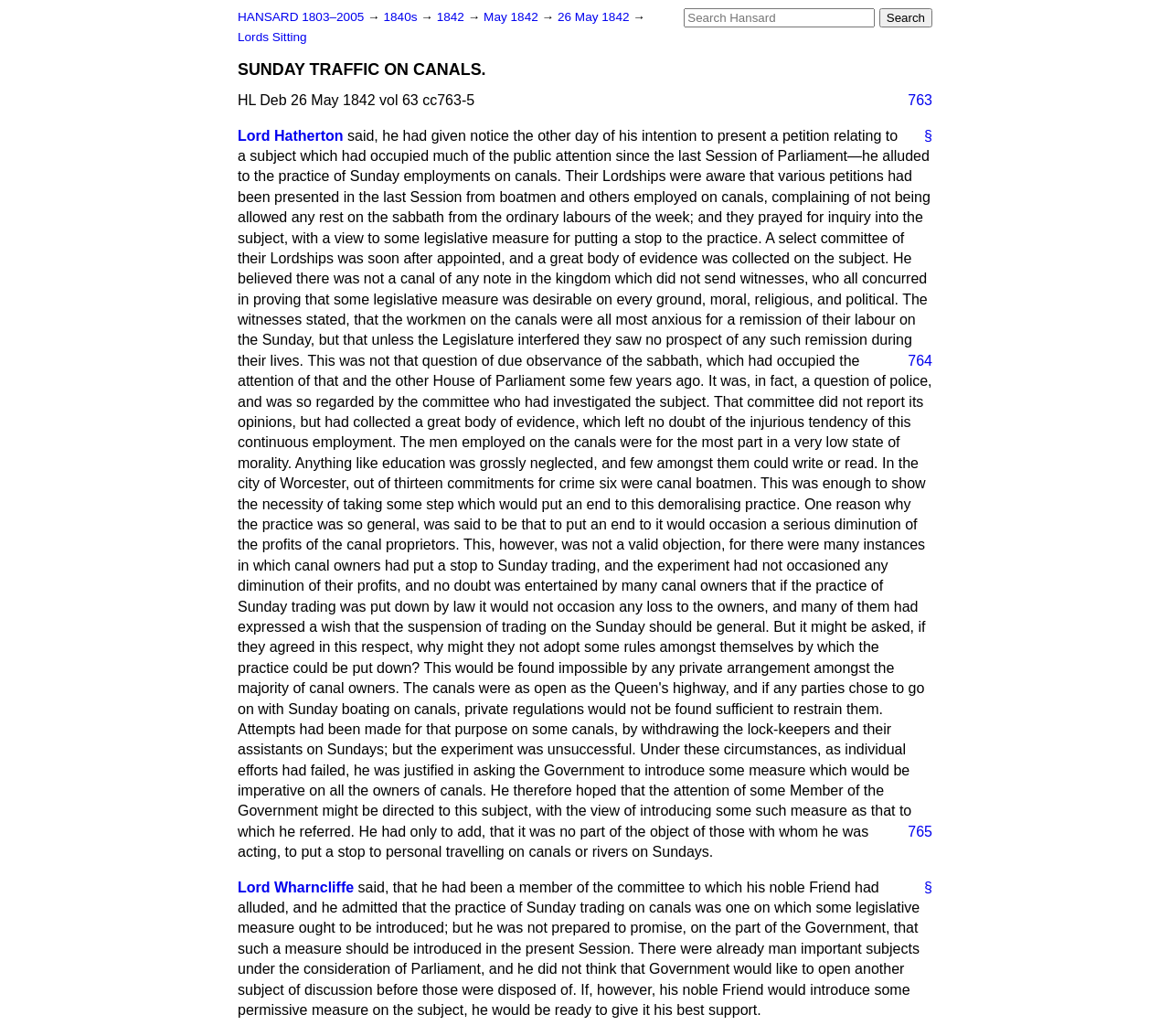Identify the bounding box of the UI element described as follows: "26 May 1842". Provide the coordinates as four float numbers in the range of 0 to 1 [left, top, right, bottom].

[0.477, 0.01, 0.541, 0.023]